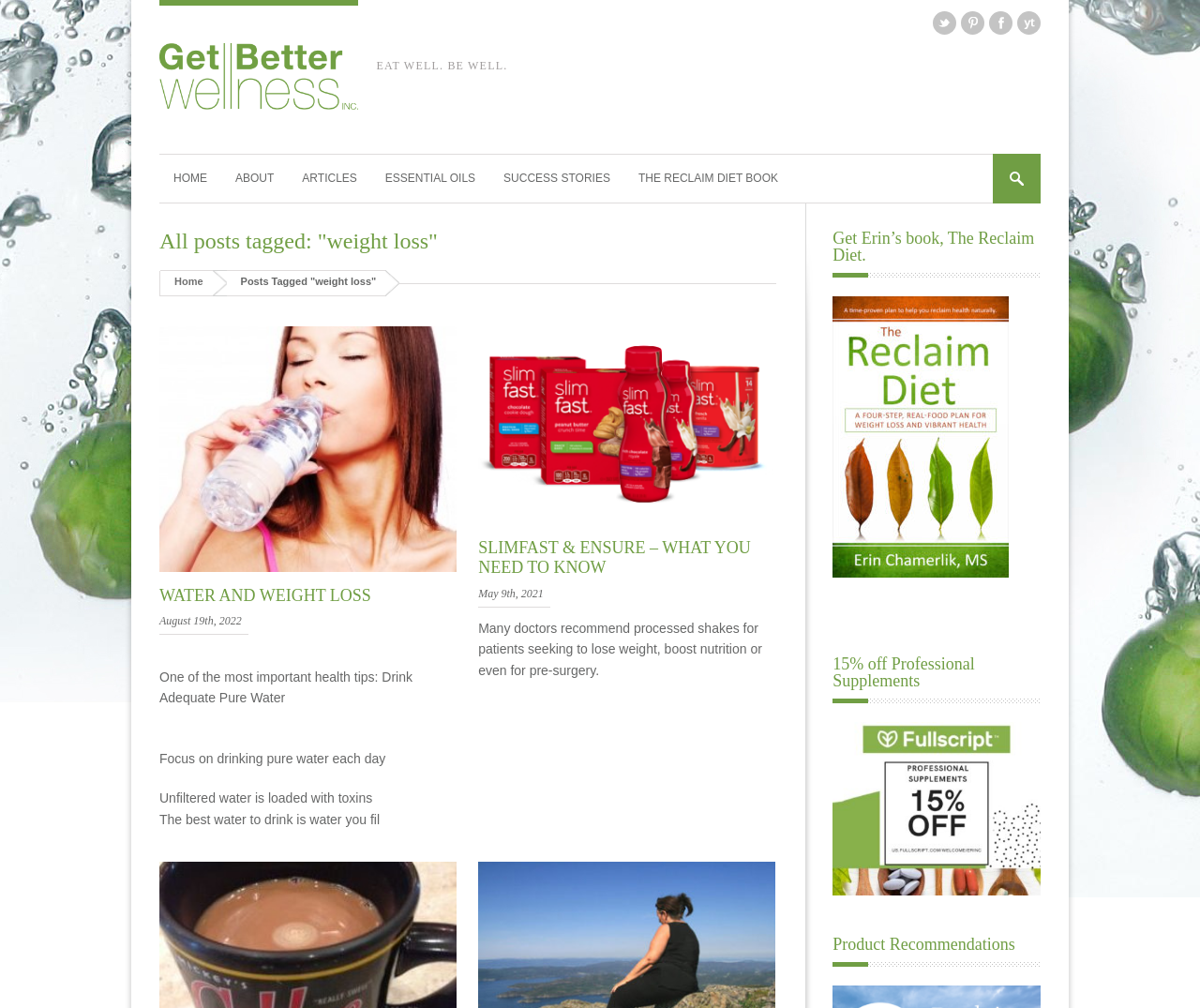Please provide the bounding box coordinates for the element that needs to be clicked to perform the instruction: "Click on the 'HOME' link". The coordinates must consist of four float numbers between 0 and 1, formatted as [left, top, right, bottom].

[0.133, 0.153, 0.184, 0.201]